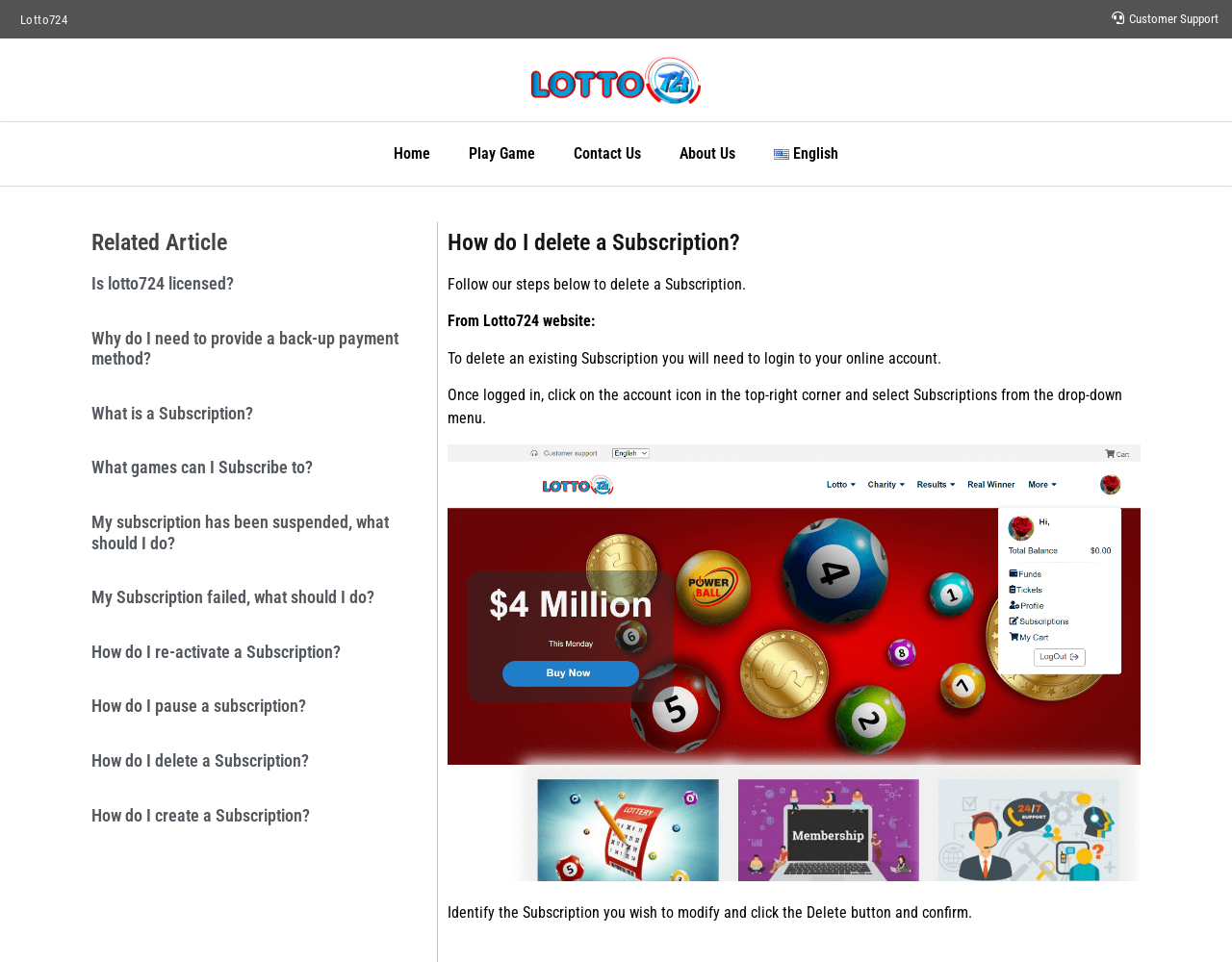Please identify the bounding box coordinates of the clickable area that will allow you to execute the instruction: "Explore 'MORE WEBCASTS'".

None